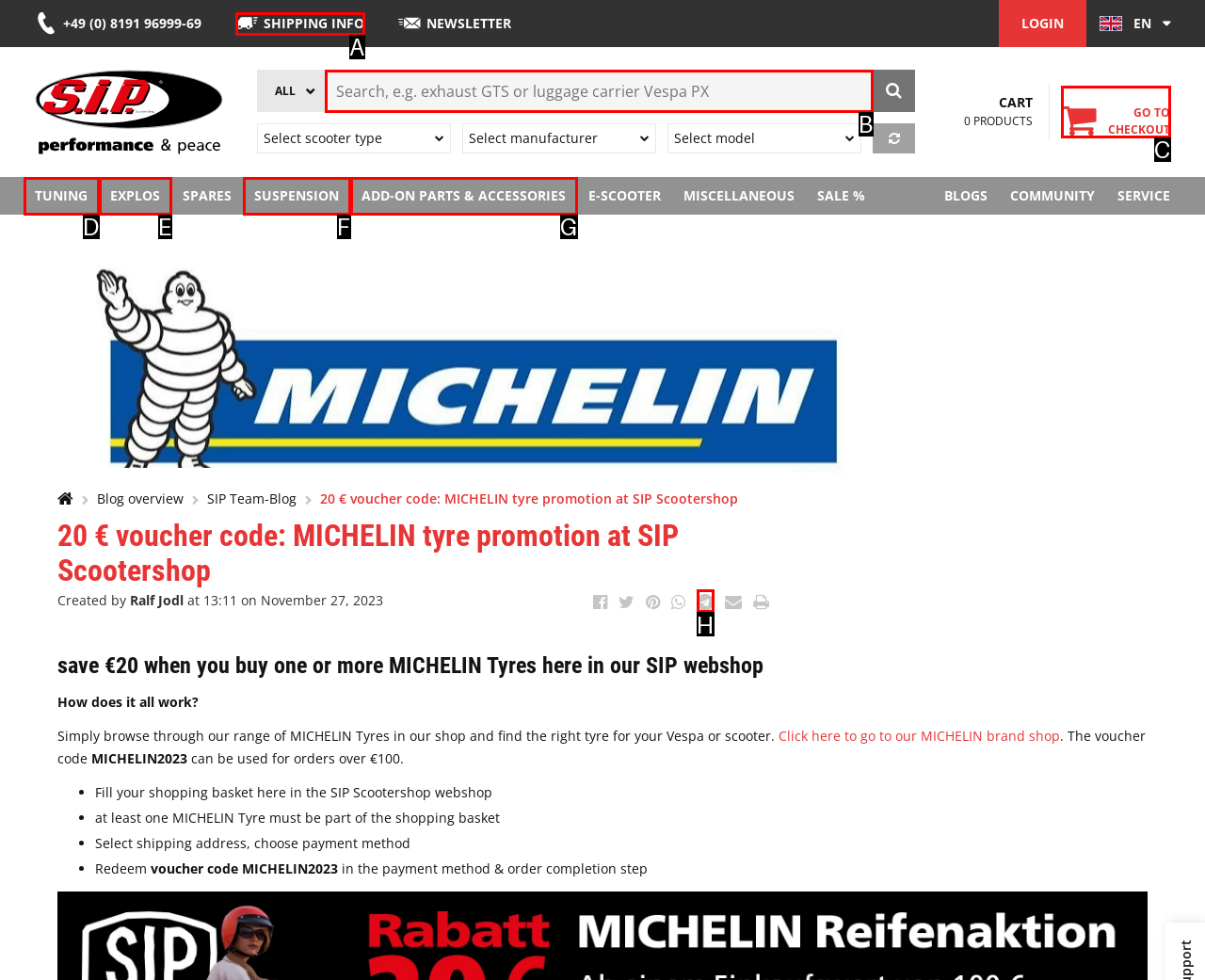Choose the HTML element that corresponds to the description: Add-On Parts & Accessories
Provide the answer by selecting the letter from the given choices.

G